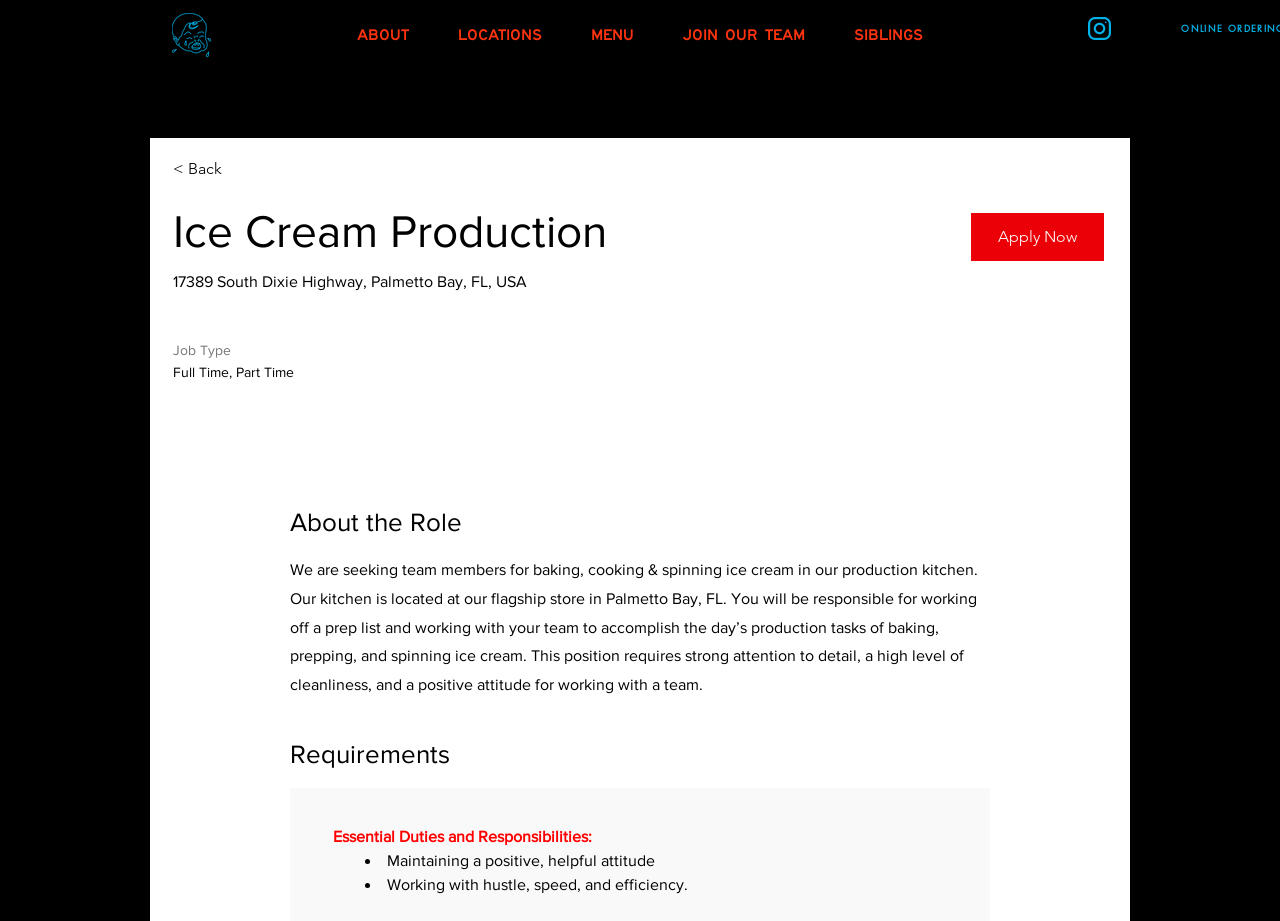Carefully examine the image and provide an in-depth answer to the question: What is the call-to-action on this webpage?

I found the answer by looking at the link element with the content 'Apply Now' which is a call-to-action on this webpage, encouraging users to apply for the job.